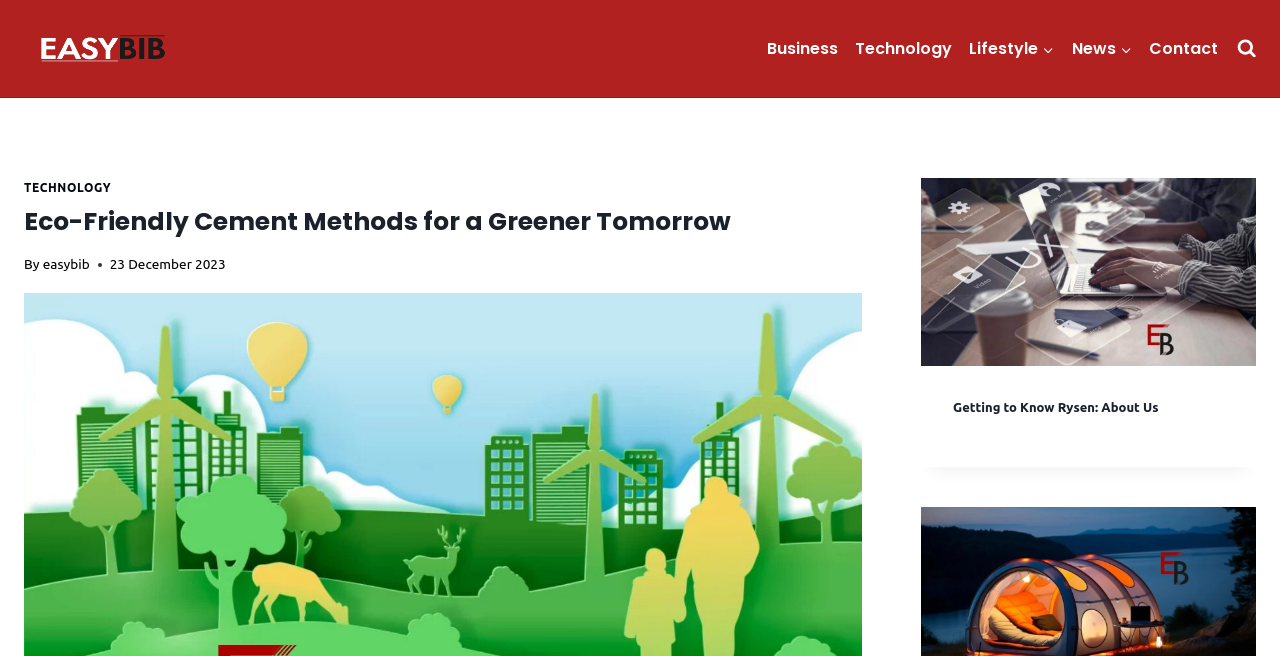Identify the bounding box coordinates of the clickable region required to complete the instruction: "learn about Getting to Know Rysen: About Us". The coordinates should be given as four float numbers within the range of 0 and 1, i.e., [left, top, right, bottom].

[0.745, 0.607, 0.956, 0.637]